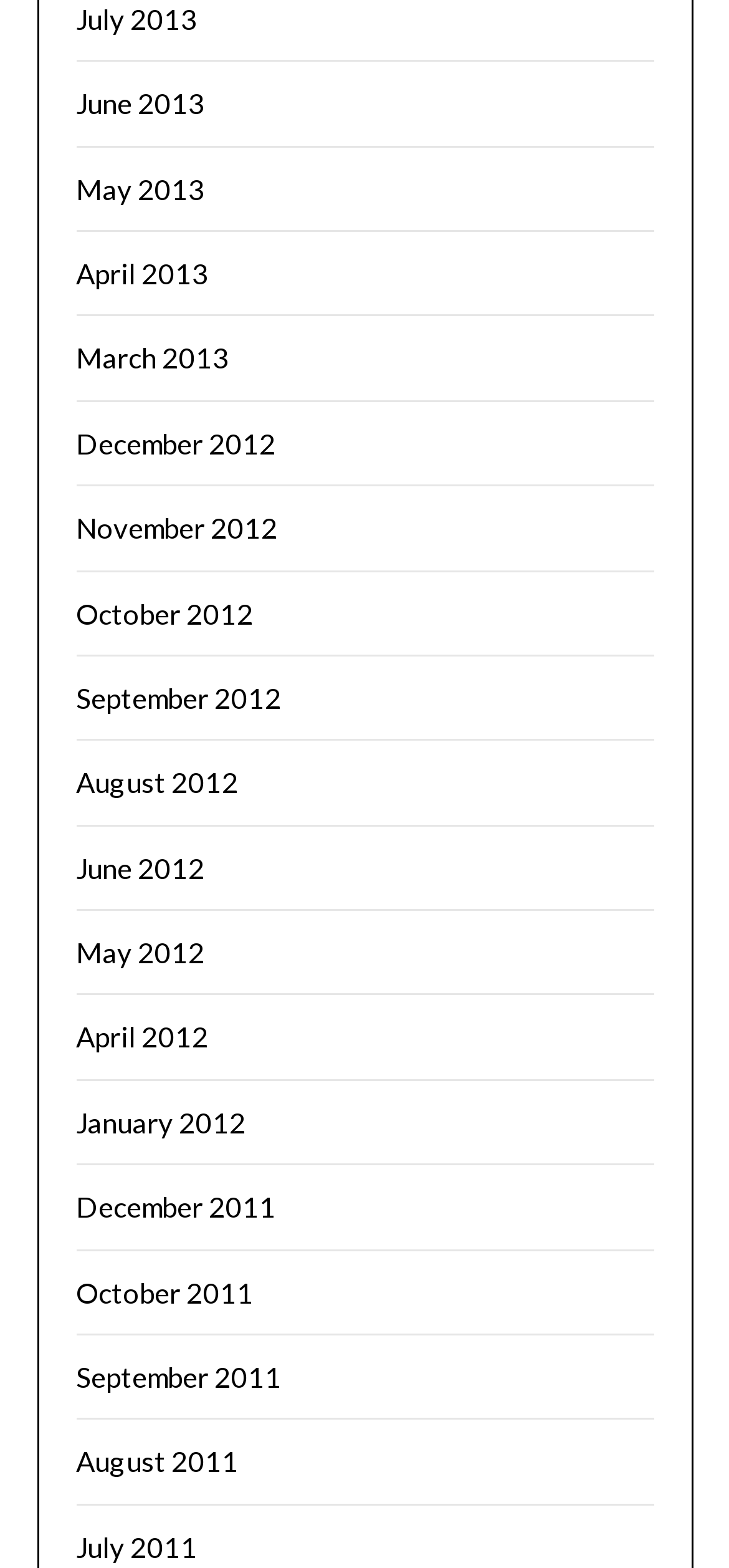Extract the bounding box coordinates for the described element: "March 2013". The coordinates should be represented as four float numbers between 0 and 1: [left, top, right, bottom].

[0.104, 0.218, 0.314, 0.239]